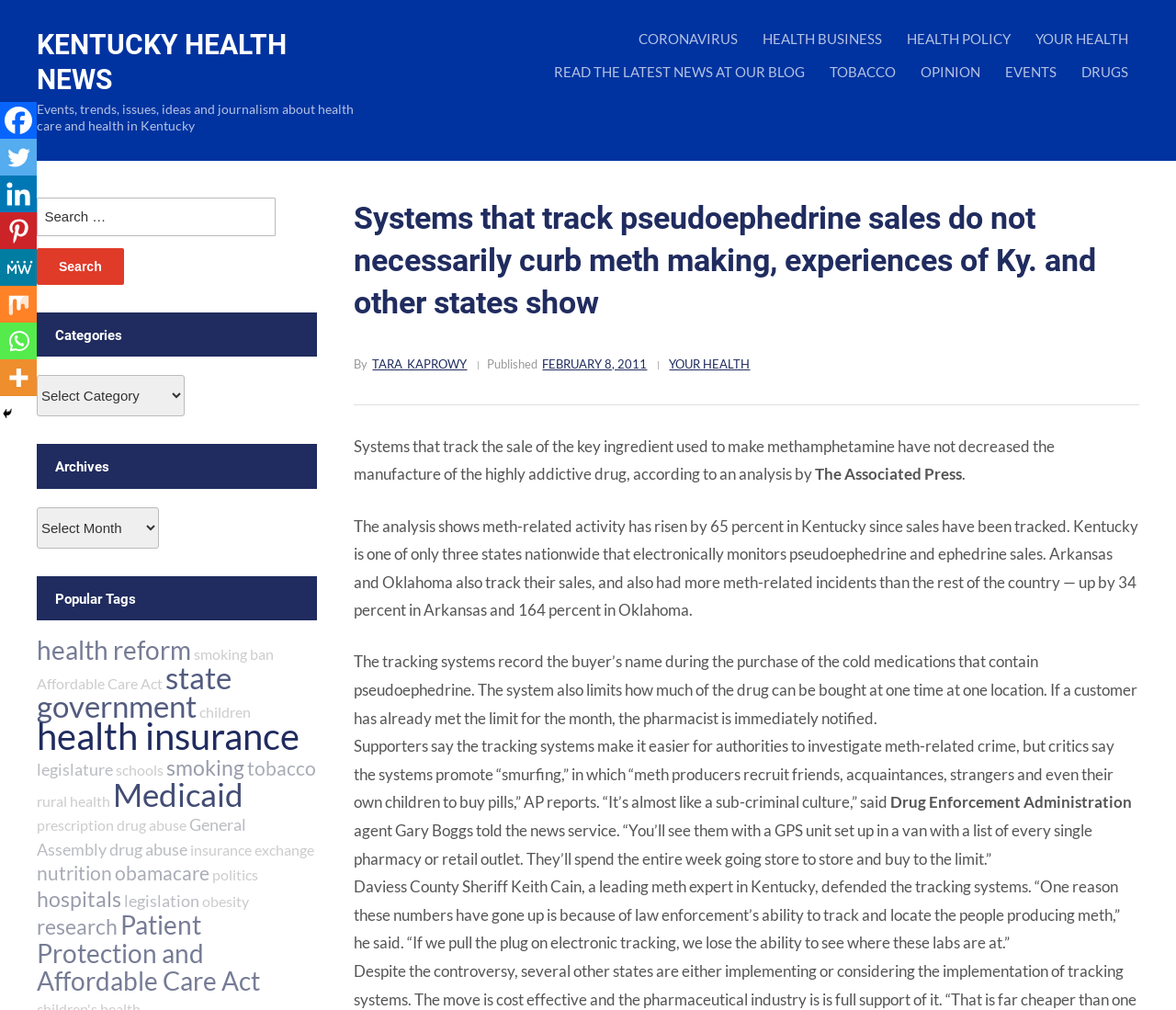What is the name of the sheriff who defended the tracking systems?
Respond to the question with a single word or phrase according to the image.

Keith Cain